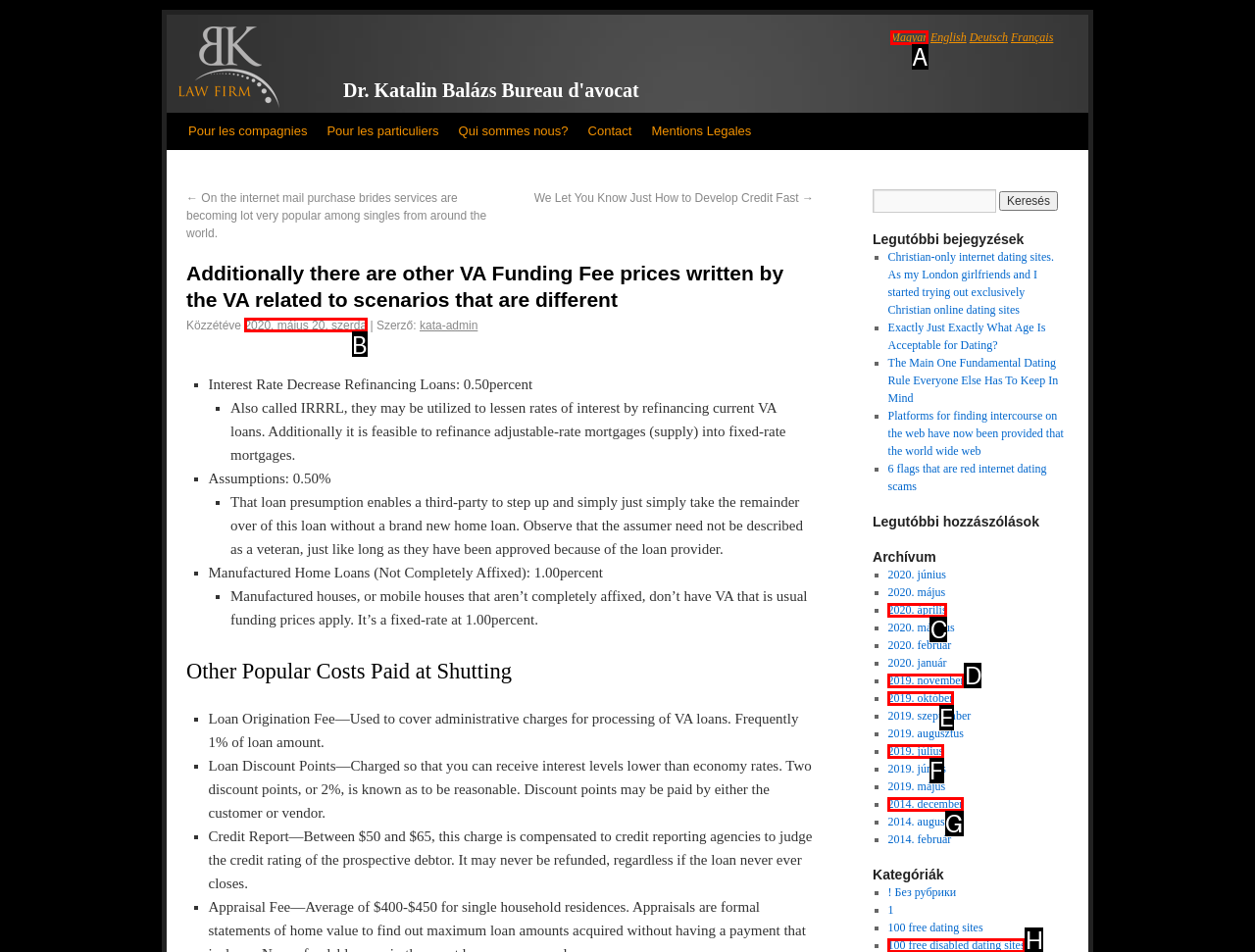Find the HTML element that matches the description: Fun
Respond with the corresponding letter from the choices provided.

None